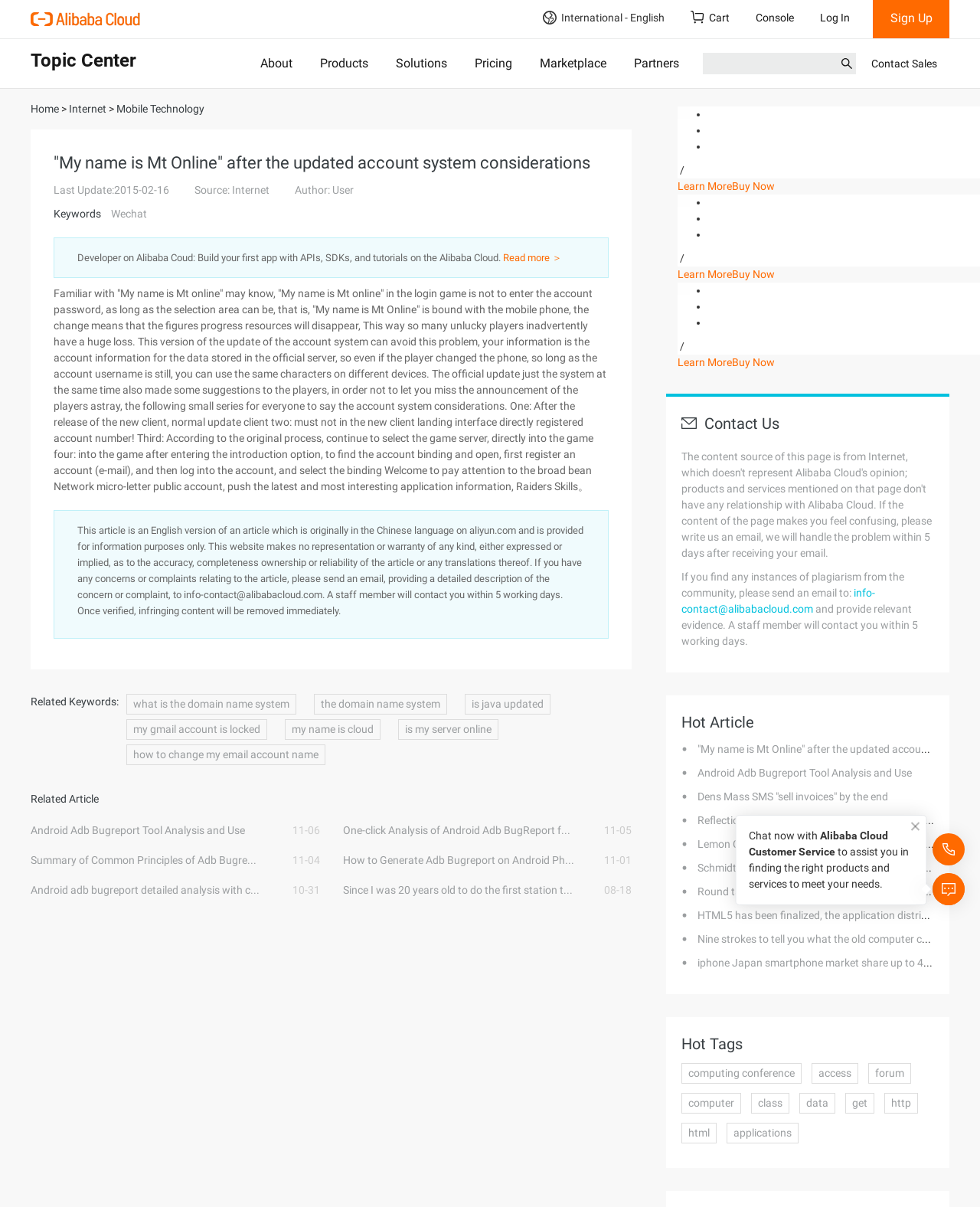Please mark the clickable region by giving the bounding box coordinates needed to complete this instruction: "Click the 'Cart' link".

[0.692, 0.0, 0.759, 0.032]